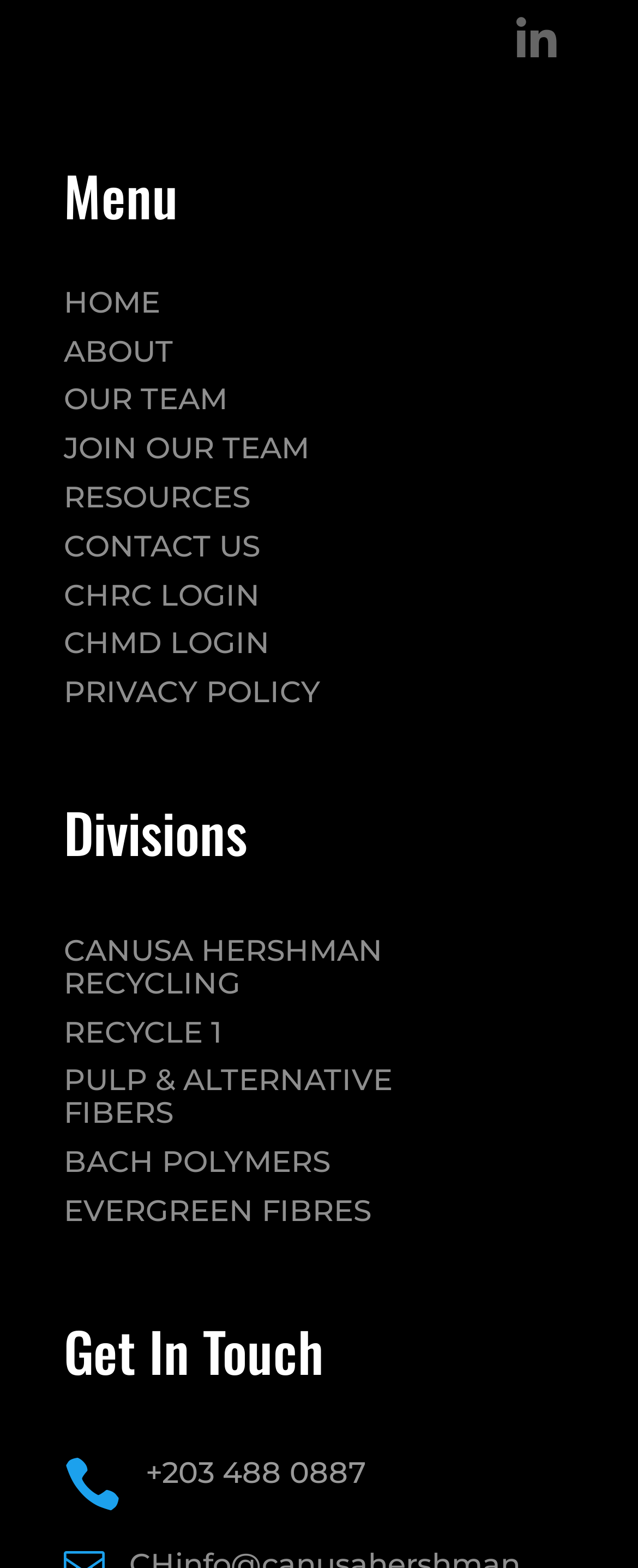Identify the bounding box for the UI element described as: "HOME". The coordinates should be four float numbers between 0 and 1, i.e., [left, top, right, bottom].

[0.1, 0.182, 0.251, 0.204]